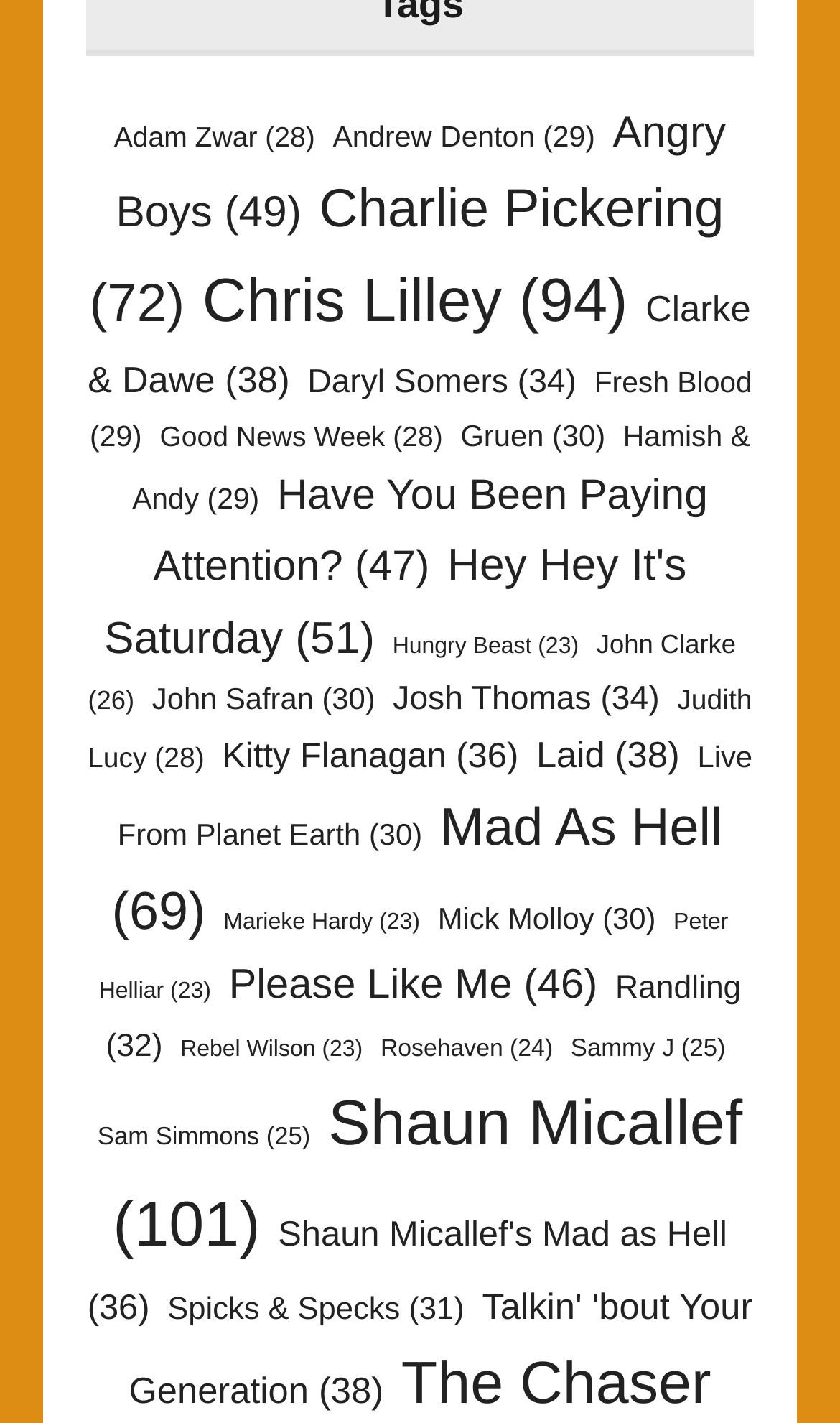Can you find the bounding box coordinates of the area I should click to execute the following instruction: "View Andrew Denton"?

[0.396, 0.084, 0.708, 0.107]